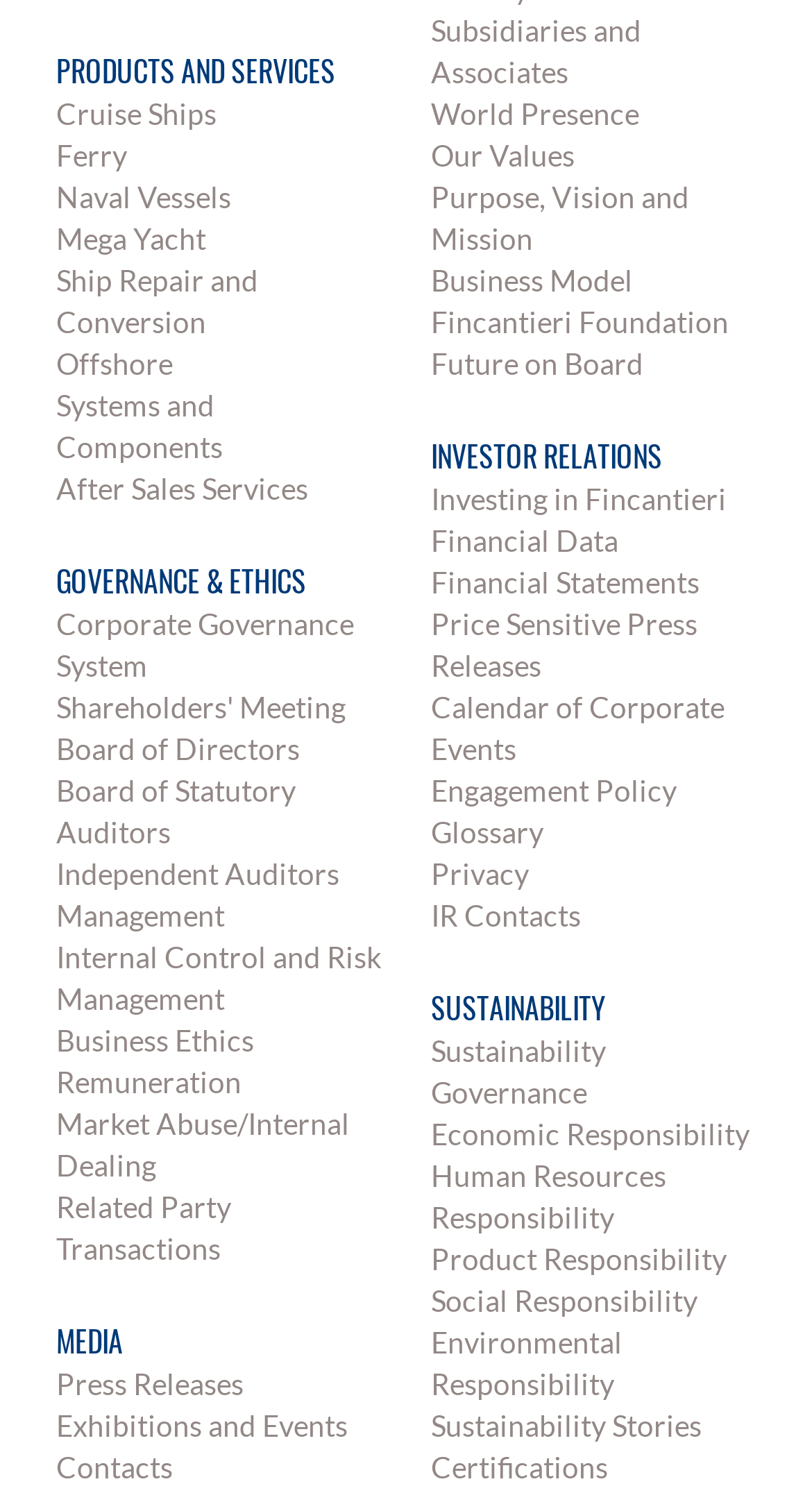Analyze the image and give a detailed response to the question:
What type of vessels does the company build?

I found the answer by looking at the links under the 'PRODUCTS AND SERVICES' section. There are links to different types of vessels, including Cruise Ships, Ferry, Naval Vessels, and Mega Yacht, which suggests that the company builds these types of vessels.